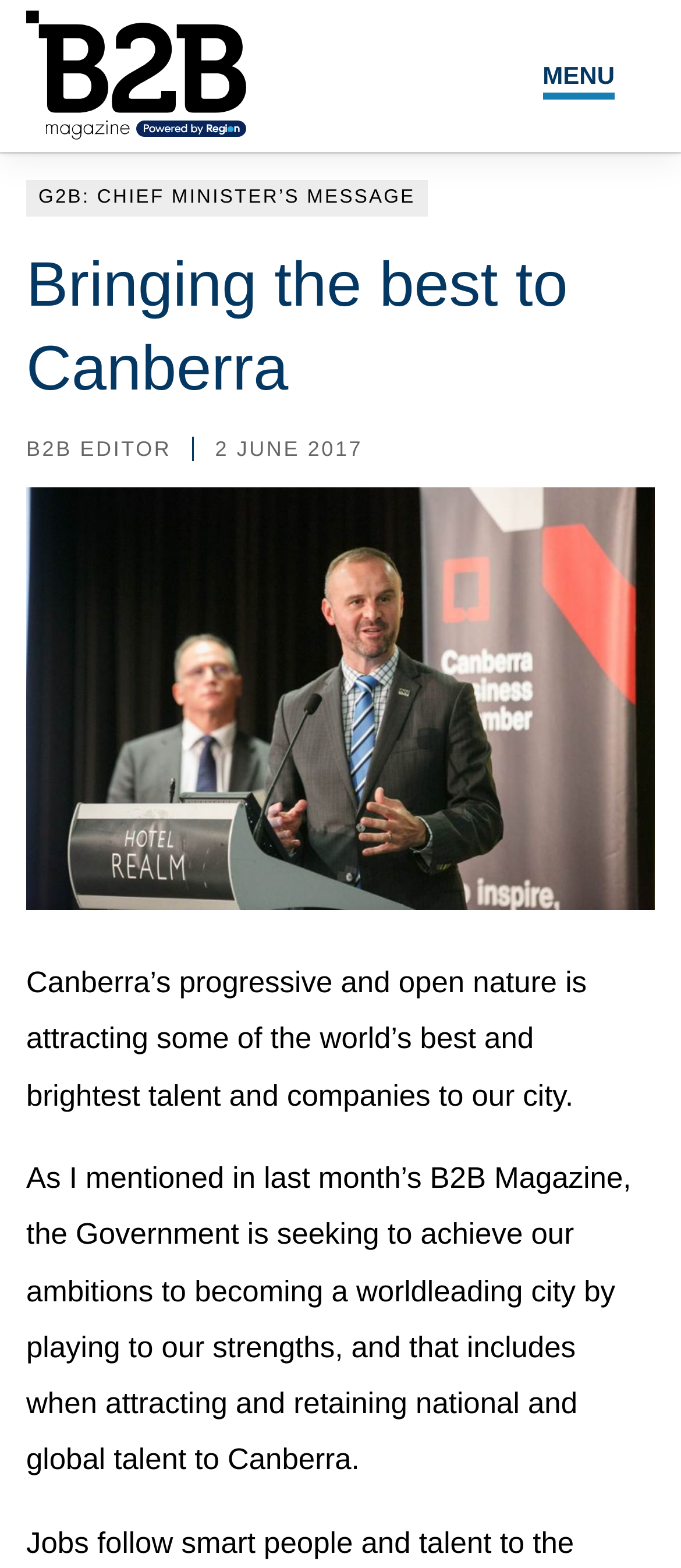Ascertain the bounding box coordinates for the UI element detailed here: "Magazine". The coordinates should be provided as [left, top, right, bottom] with each value being a float between 0 and 1.

[0.398, 0.304, 0.599, 0.326]